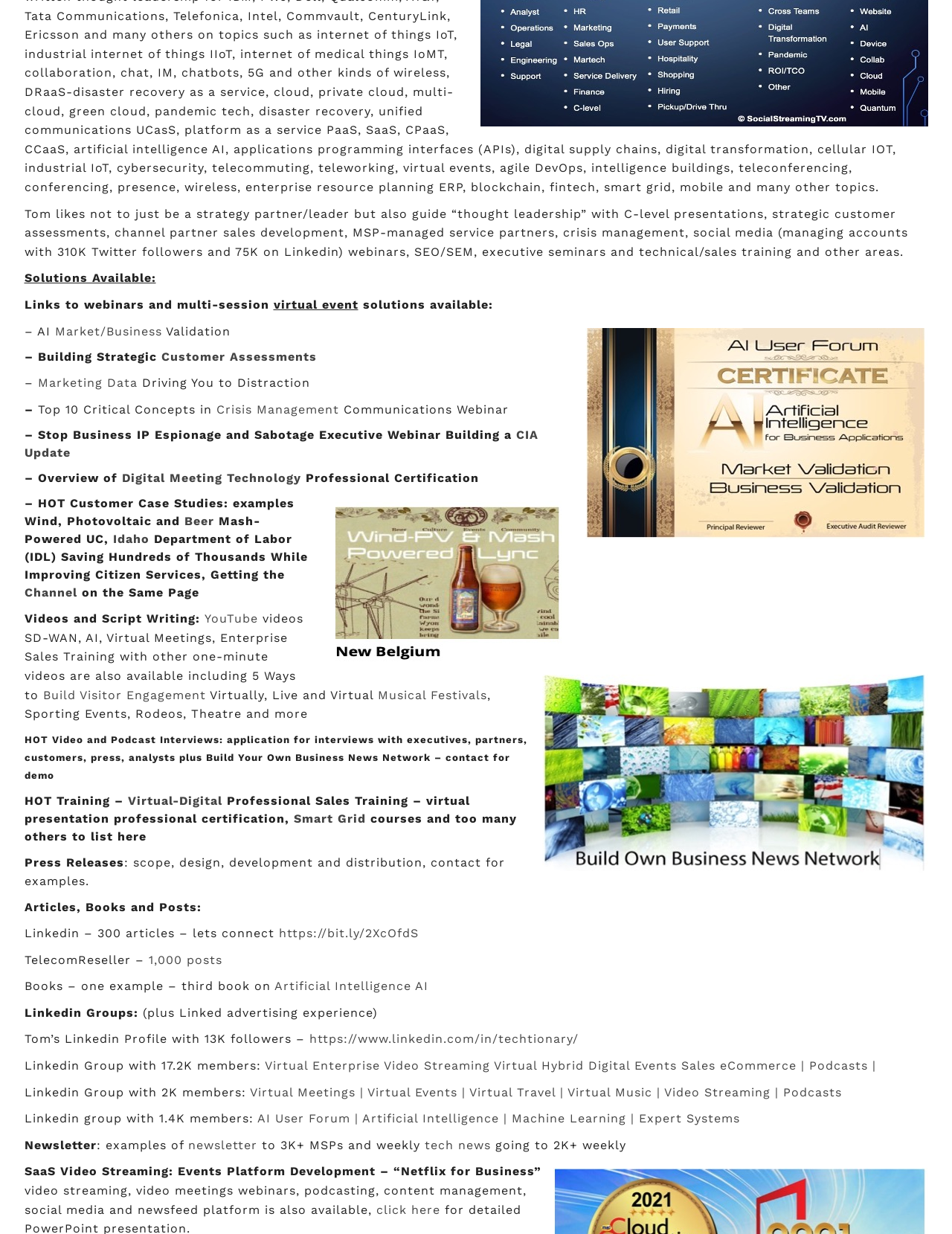Find the bounding box coordinates for the area that must be clicked to perform this action: "Read about 'Crisis Management'".

[0.227, 0.326, 0.356, 0.337]